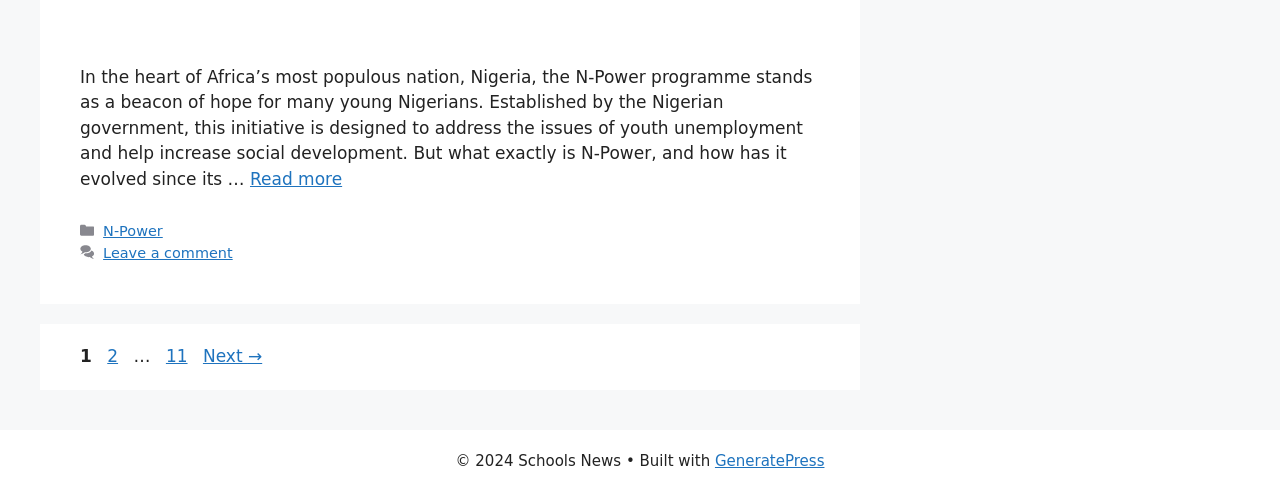Kindly respond to the following question with a single word or a brief phrase: 
What is the copyright year of the website?

2024